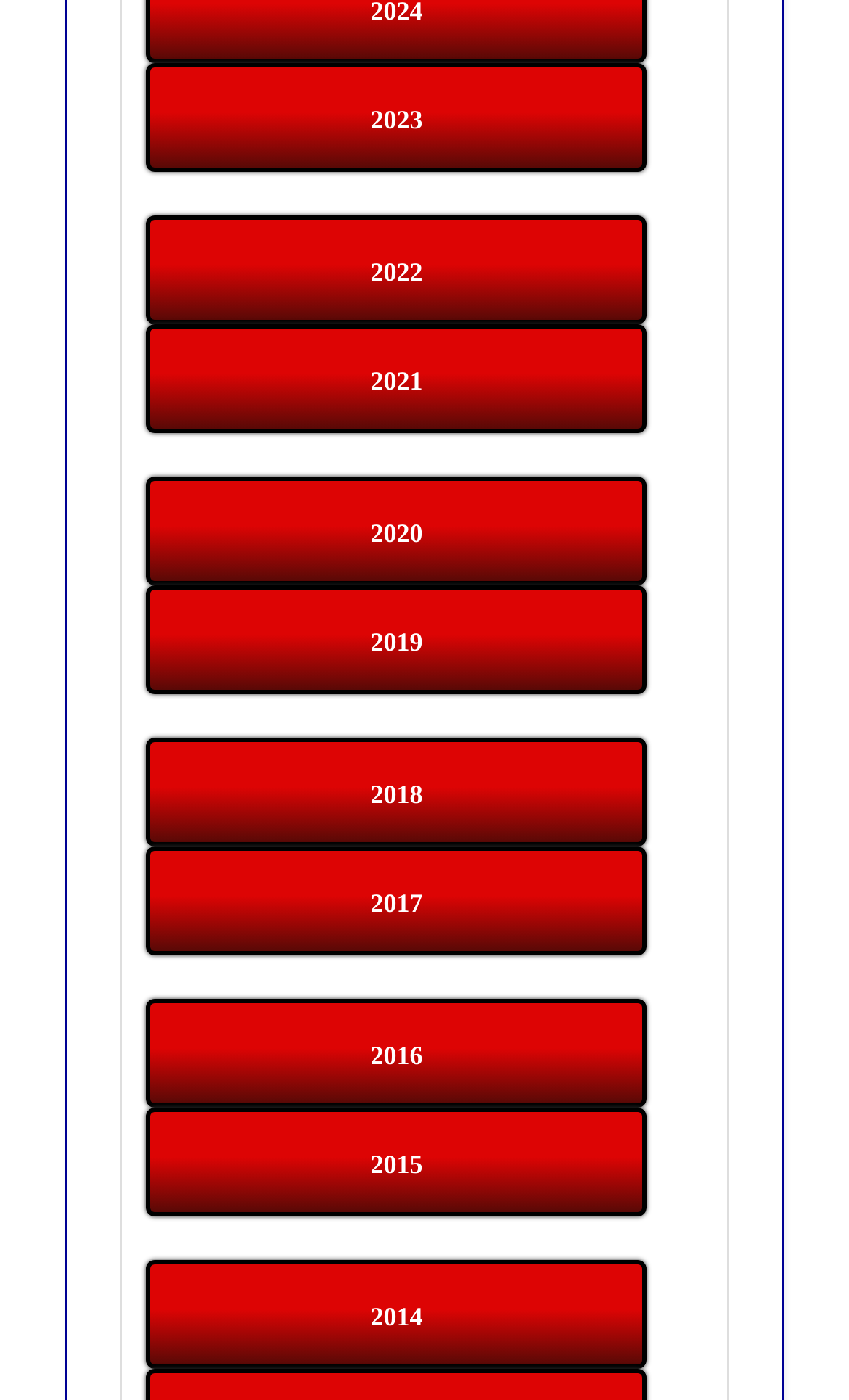Locate the bounding box coordinates of the element to click to perform the following action: 'go to 2022'. The coordinates should be given as four float values between 0 and 1, in the form of [left, top, right, bottom].

[0.172, 0.155, 0.763, 0.232]